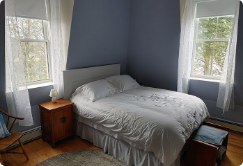Provide a comprehensive description of the image.

This cozy bedroom features a serene blue wall color that creates a calming atmosphere. Centered in the room is a neatly made bed covered with a soft white quilt, complemented by plush pillows, inviting relaxation. On either side of the bed, rustic wooden bedside tables add charm, one featuring a small lamp for a touch of warmth and practicality. Natural light streams through the large windows, accentuated by sheer white curtains that gently sway with the breeze, enhancing the peaceful vibe of the space. In the corner, a simple chair provides additional seating, completing the room's inviting aesthetic. The hardwood floor and soft area rug add texture and comfort, making this a perfect retreat for rest and contemplation.